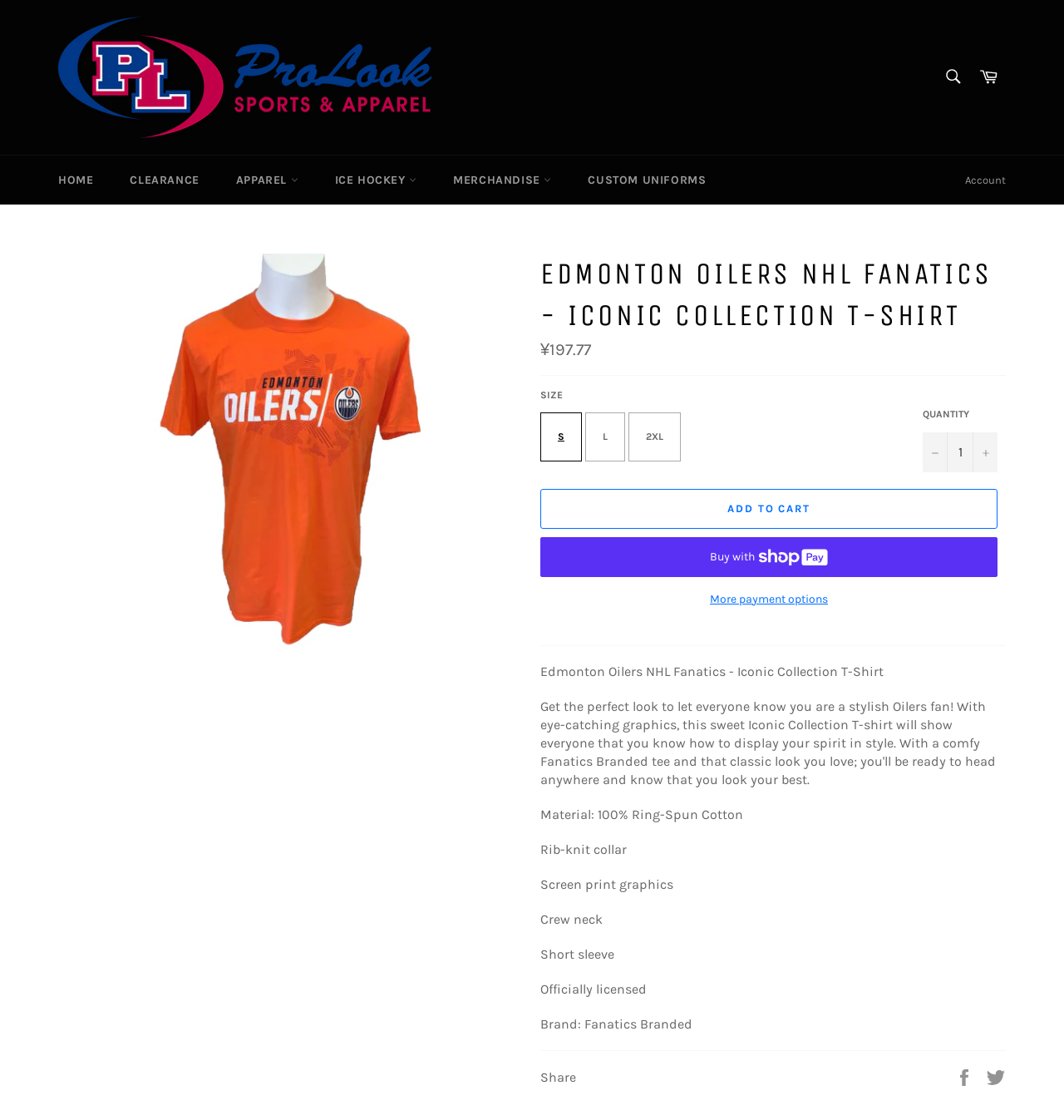What is the type of collar of the Edmonton Oilers NHL Fanatics - Iconic Collection T-Shirt? Look at the image and give a one-word or short phrase answer.

Rib-knit